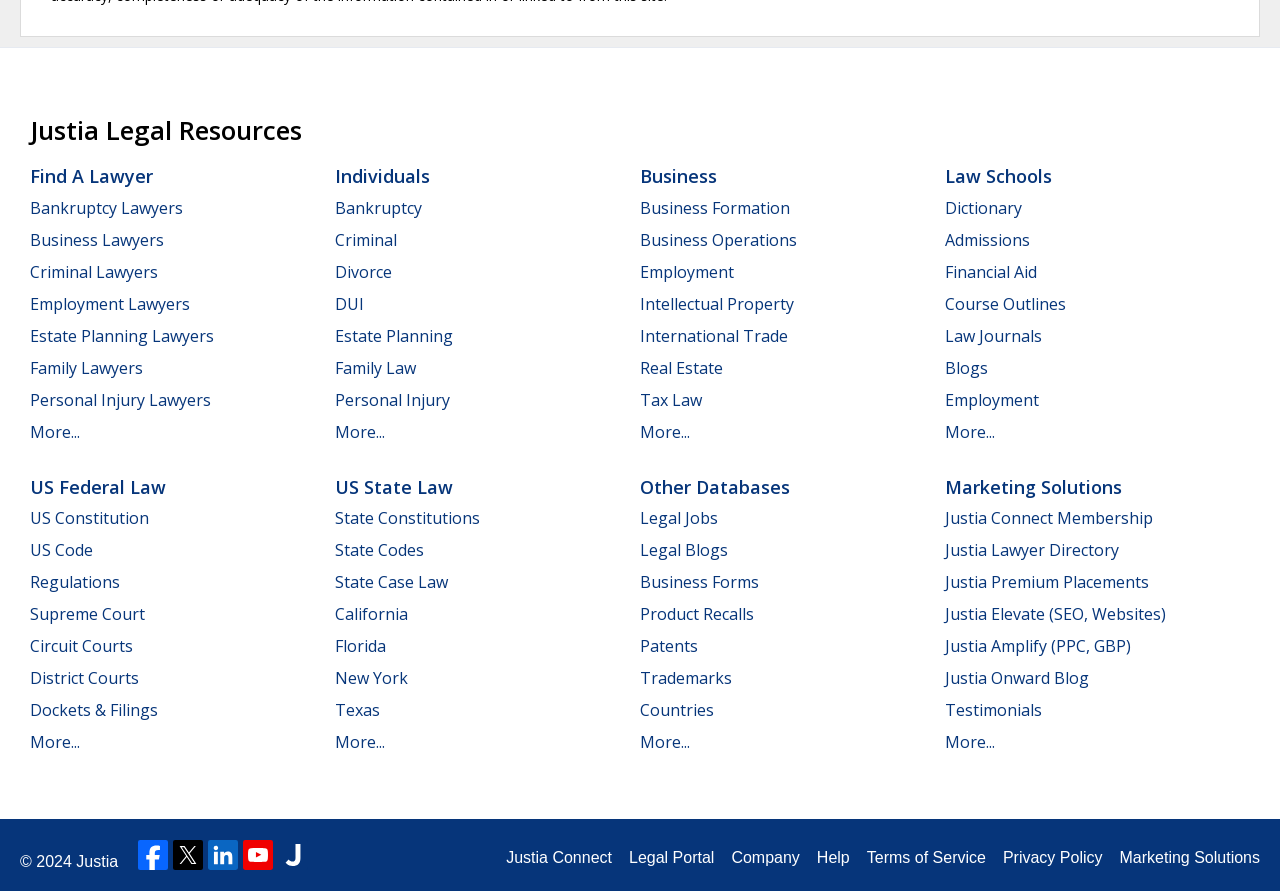What is the purpose of the 'Marketing Solutions' section?
Based on the screenshot, respond with a single word or phrase.

To provide marketing services for lawyers